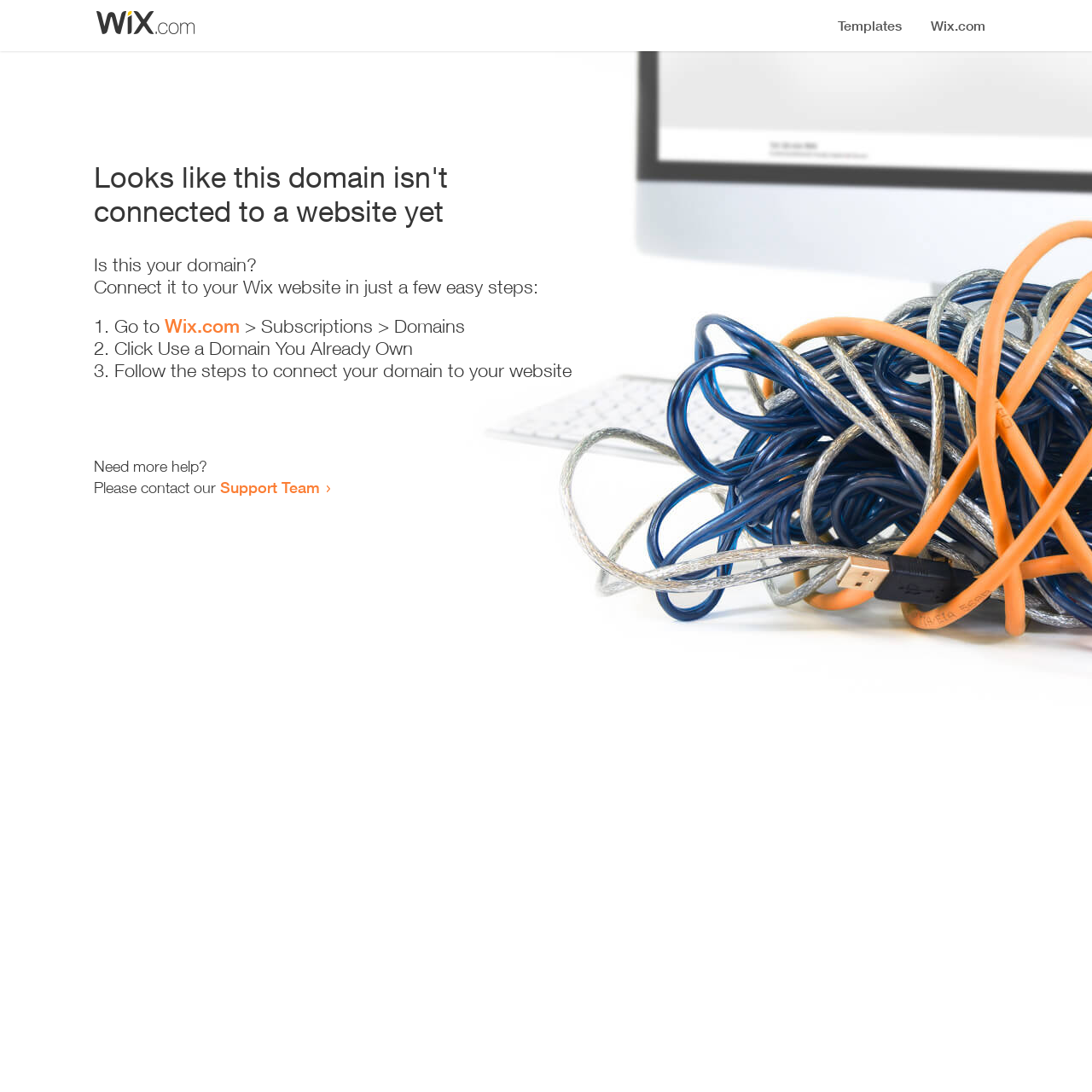Convey a detailed summary of the webpage, mentioning all key elements.

The webpage appears to be an error page, indicating that a domain is not connected to a website yet. At the top, there is a small image, likely a logo or icon. Below the image, a prominent heading reads "Looks like this domain isn't connected to a website yet". 

Underneath the heading, there is a series of instructions to connect the domain to a Wix website. The instructions are presented in a step-by-step format, with each step numbered and accompanied by a brief description. The first step is to go to Wix.com, followed by navigating to the Subscriptions and Domains section. The second step is to click "Use a Domain You Already Own", and the third step is to follow the instructions to connect the domain to the website.

At the bottom of the page, there is a section offering additional help, with a message "Need more help?" followed by an invitation to contact the Support Team via a link.